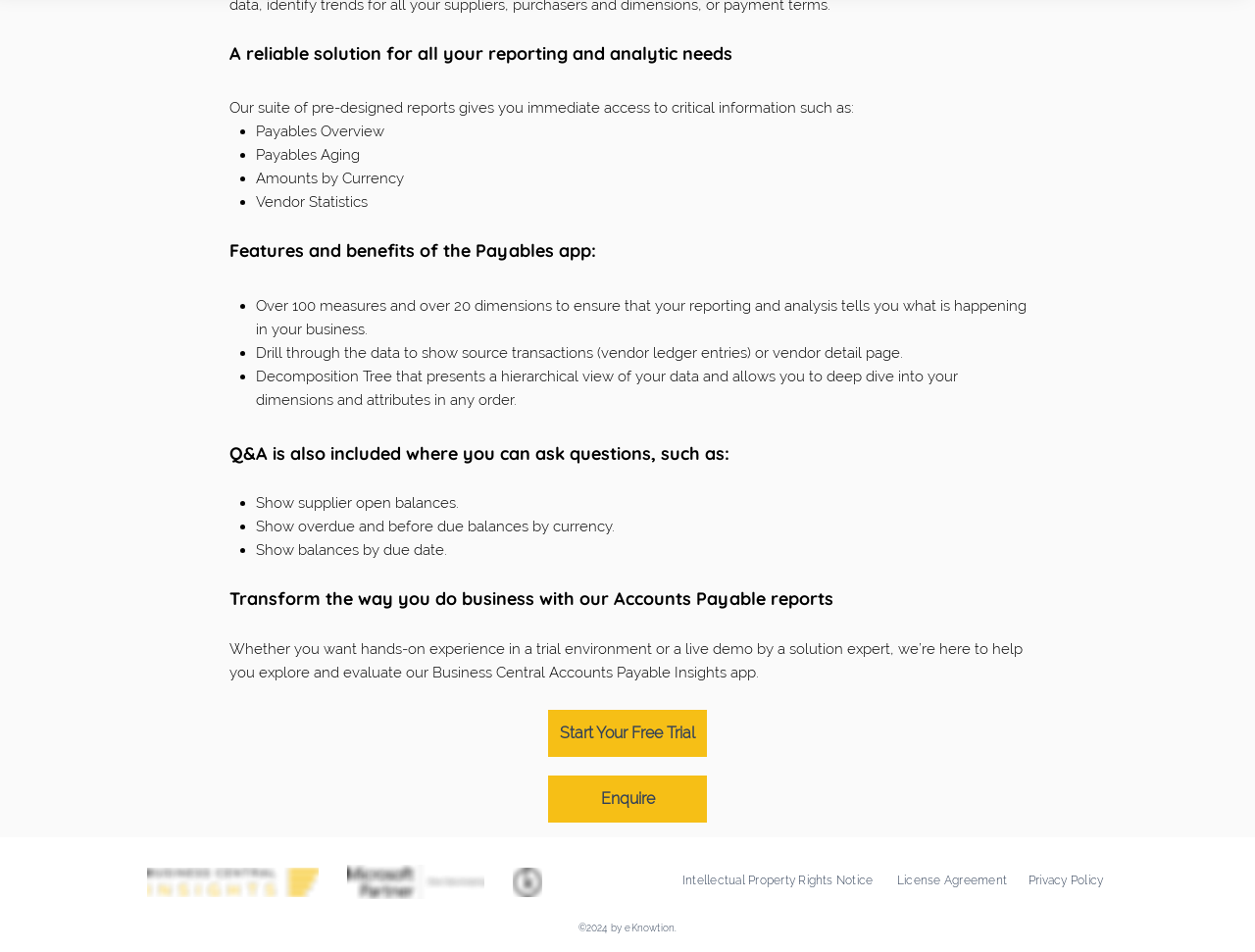Find the bounding box coordinates of the element I should click to carry out the following instruction: "Click the 'Enquire' button".

[0.437, 0.815, 0.563, 0.864]